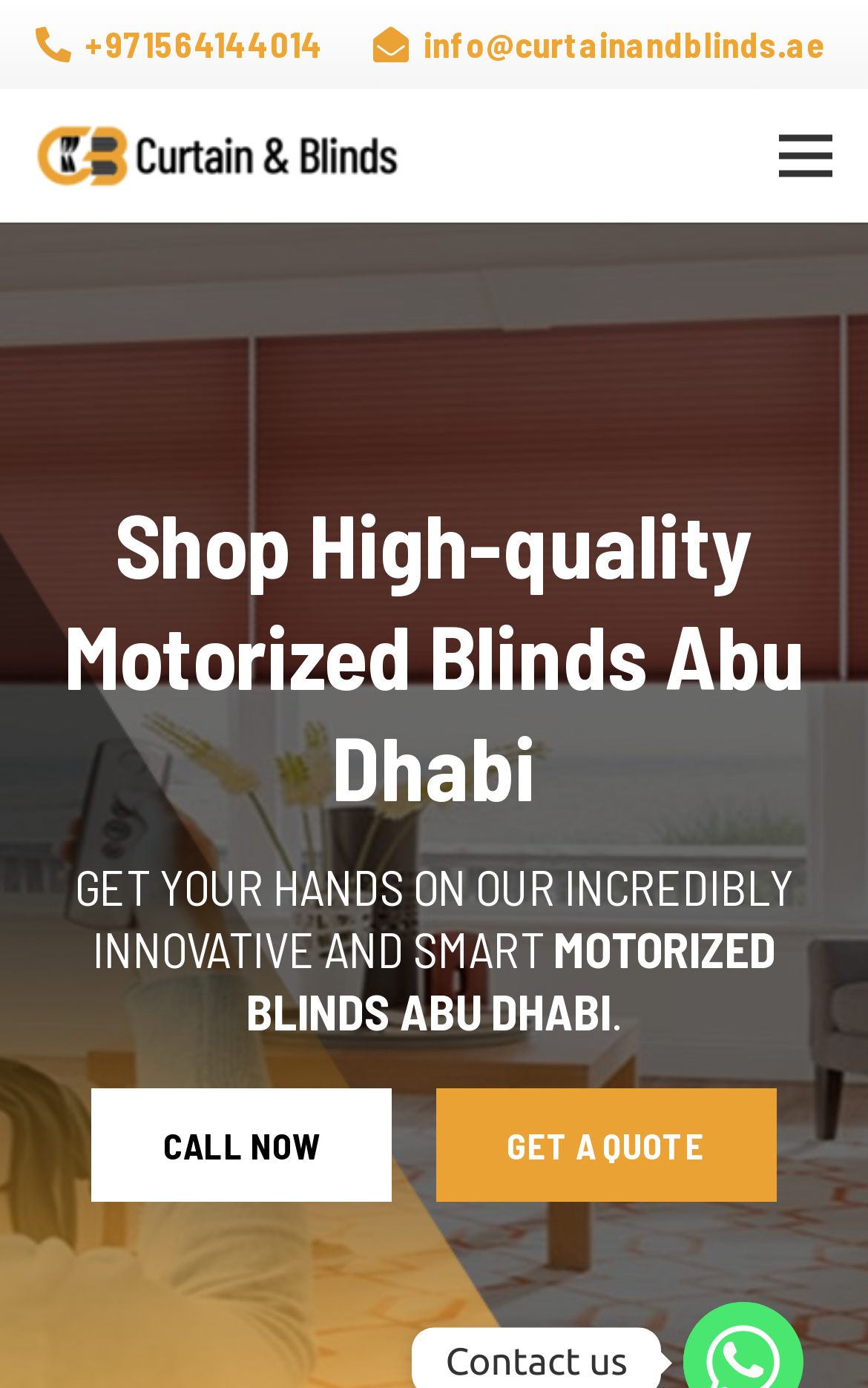Locate the UI element described by Why brexit may not happen and provide its bounding box coordinates. Use the format (top-left x, top-left y, bottom-right x, bottom-right y) with all values as floating point numbers between 0 and 1.

None